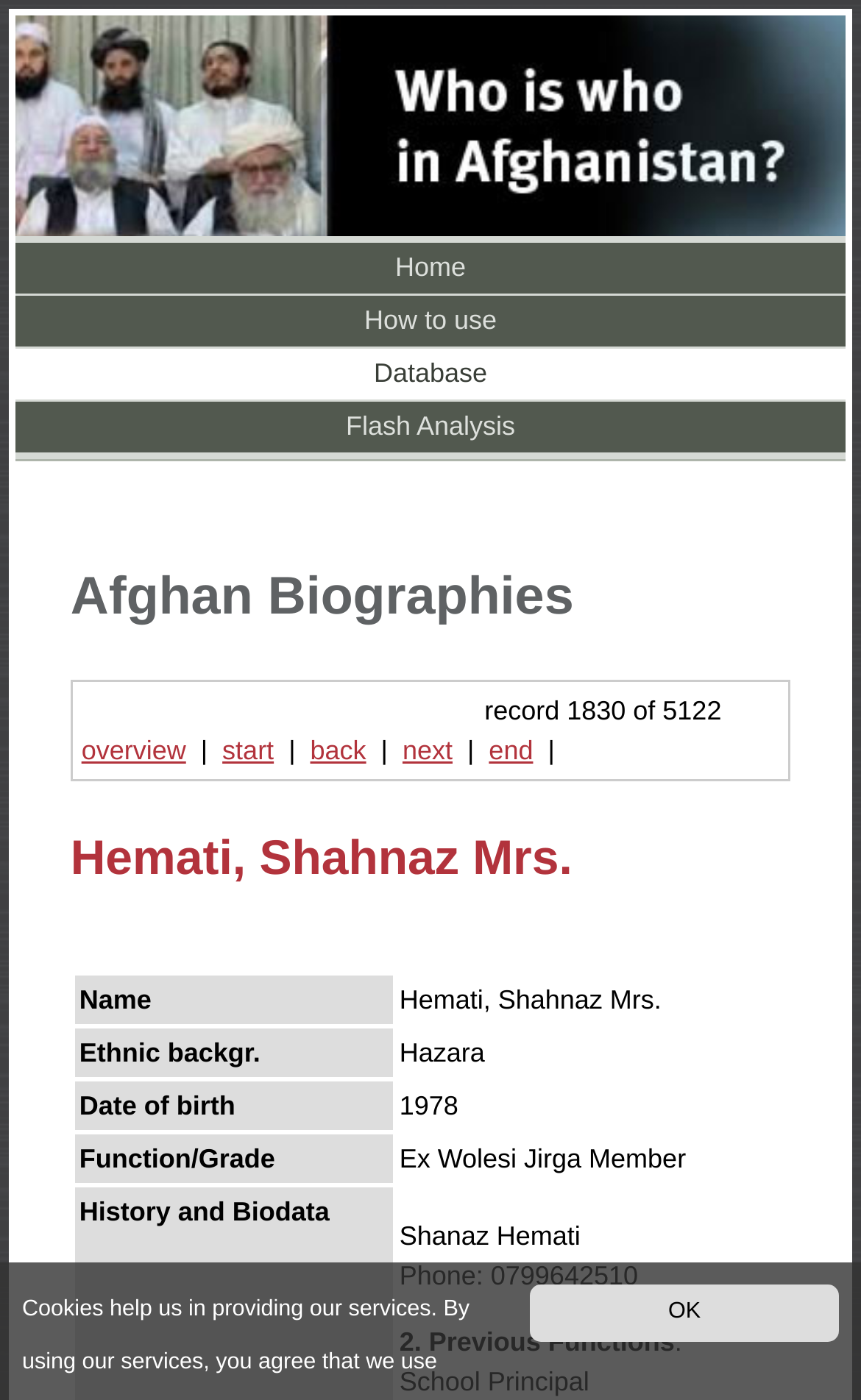What is the current record number?
Based on the image, respond with a single word or phrase.

1830